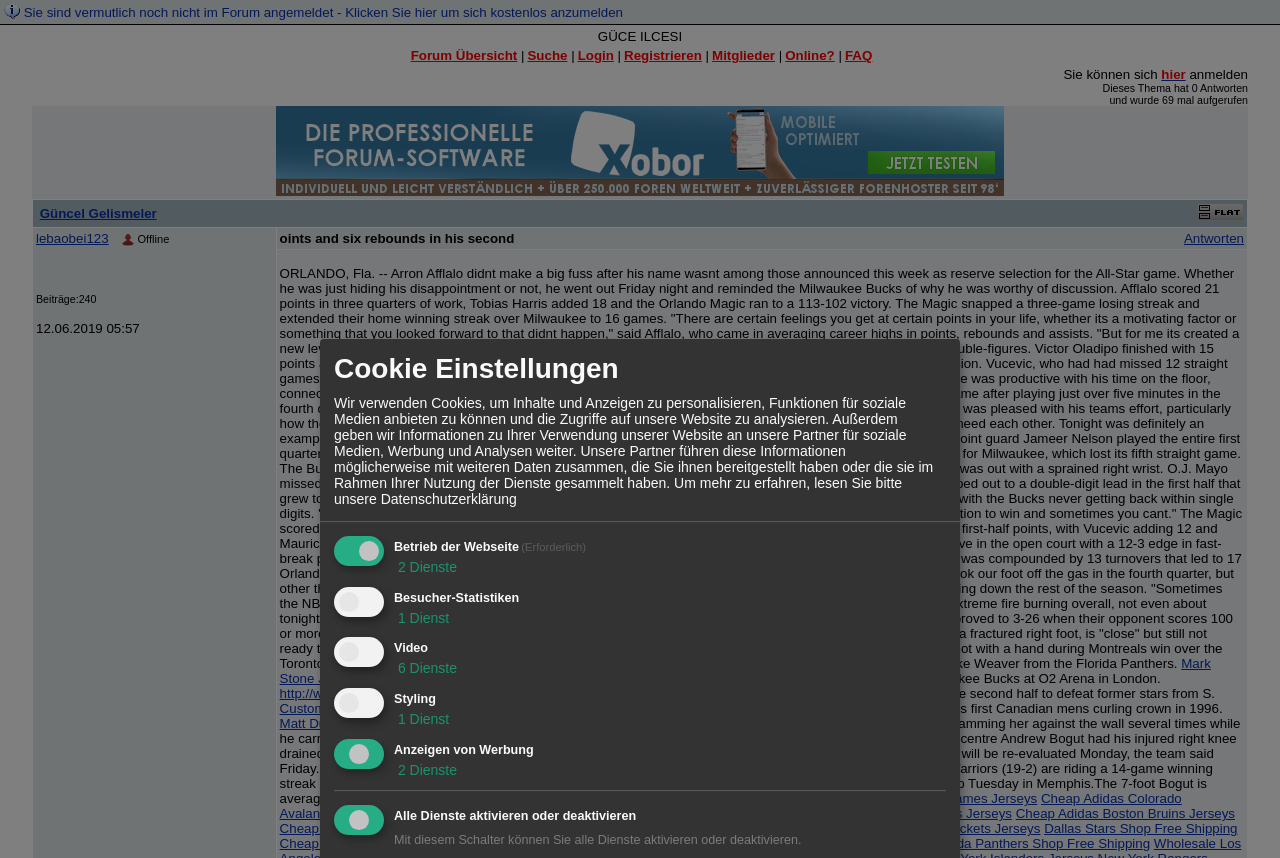Create a detailed description of the webpage's content and layout.

This webpage appears to be a forum or discussion board, with various sections and links to different topics and user profiles. At the top, there is a table with a cell containing an image and a link to register or log in to the forum. Next to it, there is a cell with a table of contents, including links to the forum overview, search, login, register, members, online, and FAQ.

Below this, there is a section with a table containing information about a specific topic or thread, including the title "Güncel Gelismeler" and a link to create one's own forum with Xobor. There is also a link to a user profile, "lebaobei123", with information about their posts and registration date.

The main content of the webpage is a table with multiple rows, each containing a post or response to a topic. The first post has a title "oints and six rebounds in his second" and a link to respond to it. The text of the post is not fully visible, but it appears to be a discussion about sports, mentioning players and teams.

There are several other posts and responses in the table, with links to respond to each one. Some of the posts have images or links to other websites, including sports teams and jerseys. The webpage also has a section with links to various sports teams and jerseys, including the Ottawa Senators, Buffalo Sabres, and Calgary Flames.

Overall, this webpage appears to be a forum for discussing sports, with various topics and links to related content.